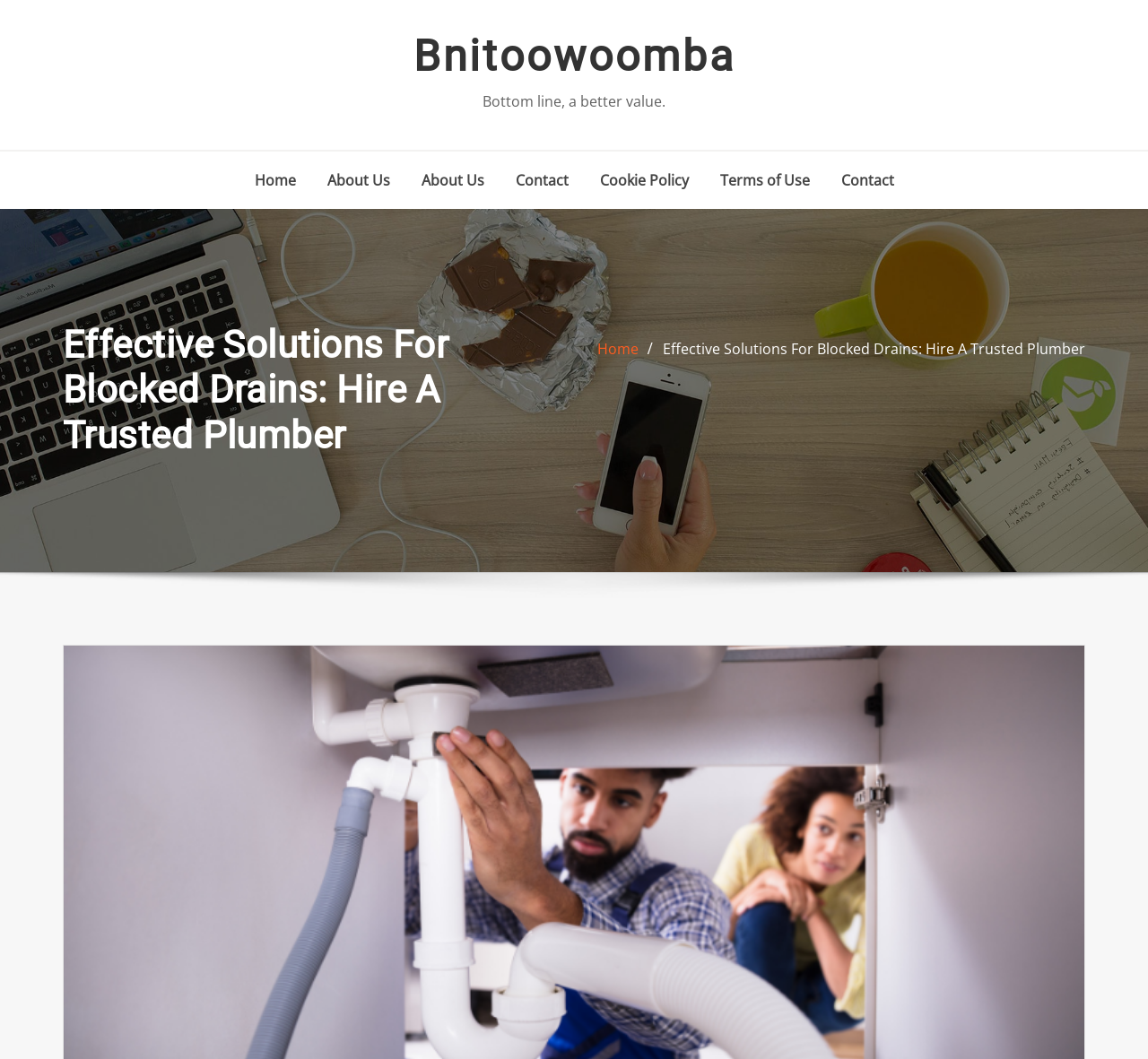How many navigation links are there?
We need a detailed and exhaustive answer to the question. Please elaborate.

I counted the number of links in the navigation menu, which are 'Home', 'About Us', 'Contact', 'Cookie Policy', 'Terms of Use', and another 'Contact' link. There are 7 links in total.